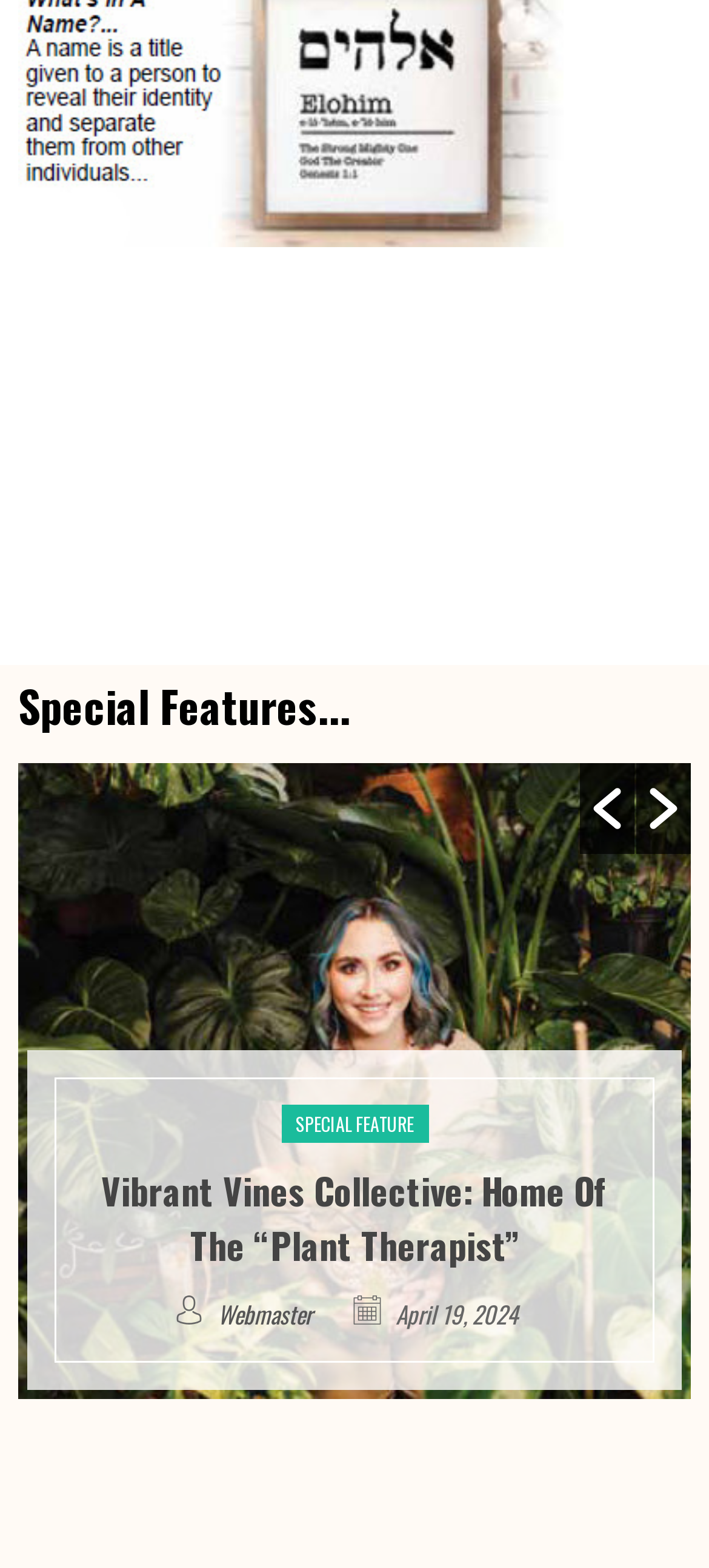Ascertain the bounding box coordinates for the UI element detailed here: "Special Feature". The coordinates should be provided as [left, top, right, bottom] with each value being a float between 0 and 1.

[0.396, 0.705, 0.604, 0.729]